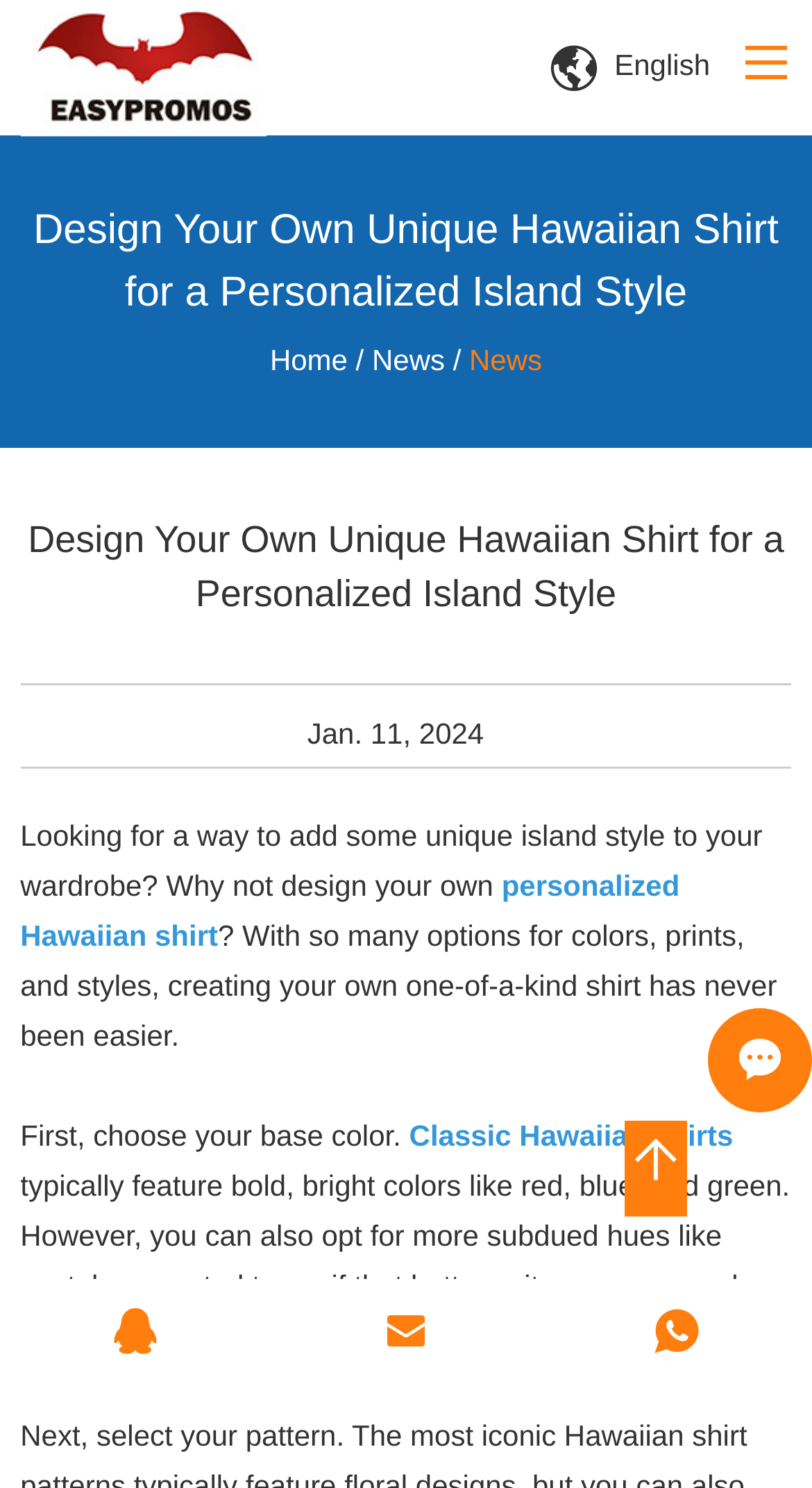Locate the UI element described as follows: "name="keyword" placeholder="Search"". Return the bounding box coordinates as four float numbers between 0 and 1 in the order [left, top, right, bottom].

[0.285, 0.092, 0.773, 0.126]